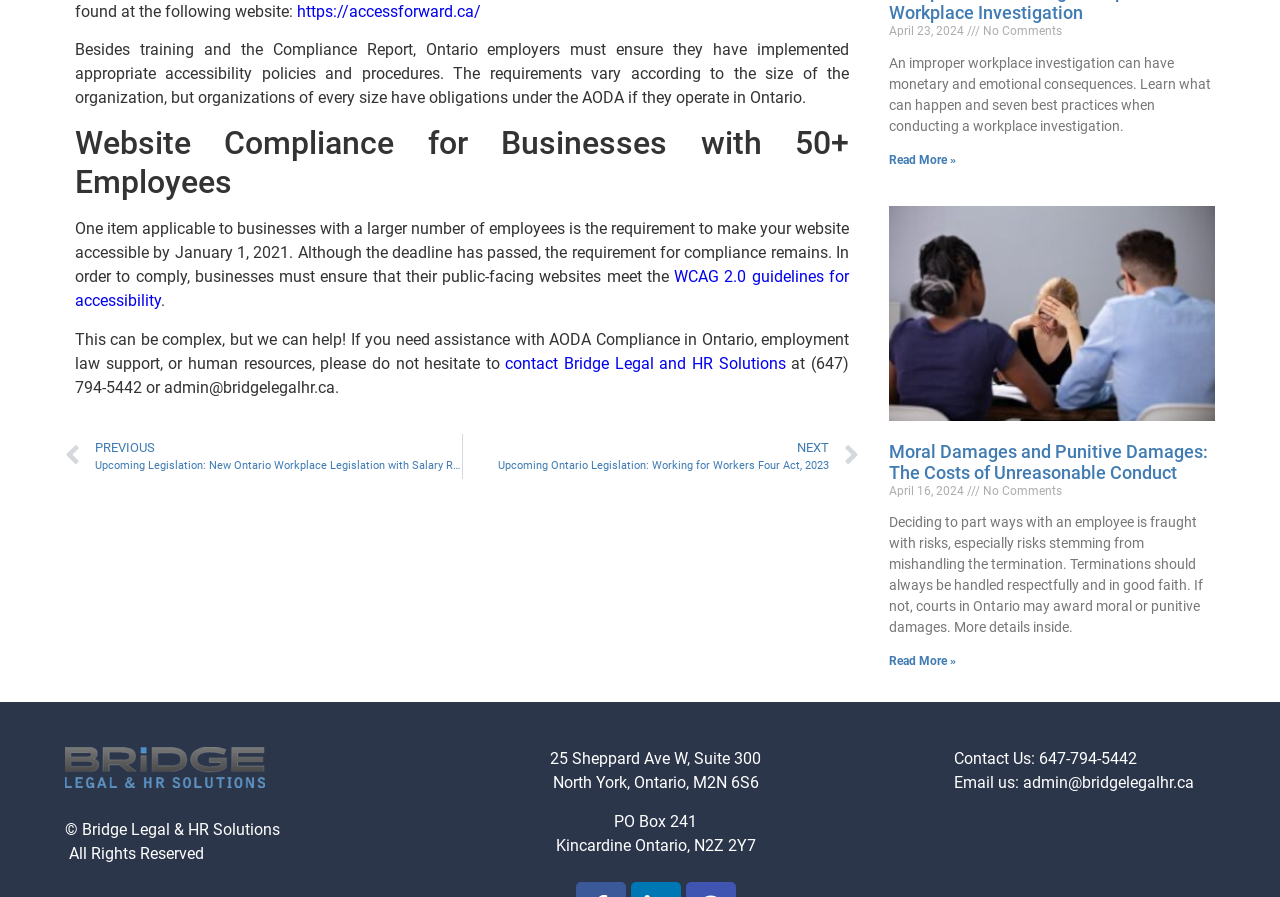Locate the bounding box coordinates of the clickable region necessary to complete the following instruction: "Read more about 7 Steps To Conducting A Proper Workplace Investigation". Provide the coordinates in the format of four float numbers between 0 and 1, i.e., [left, top, right, bottom].

[0.695, 0.17, 0.747, 0.186]